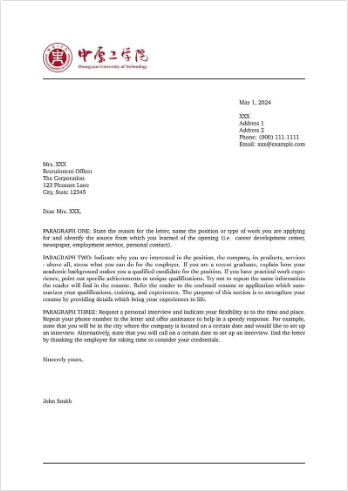Provide a short answer to the following question with just one word or phrase: What is the main focus of the main body section?

Applicant's skills and qualifications